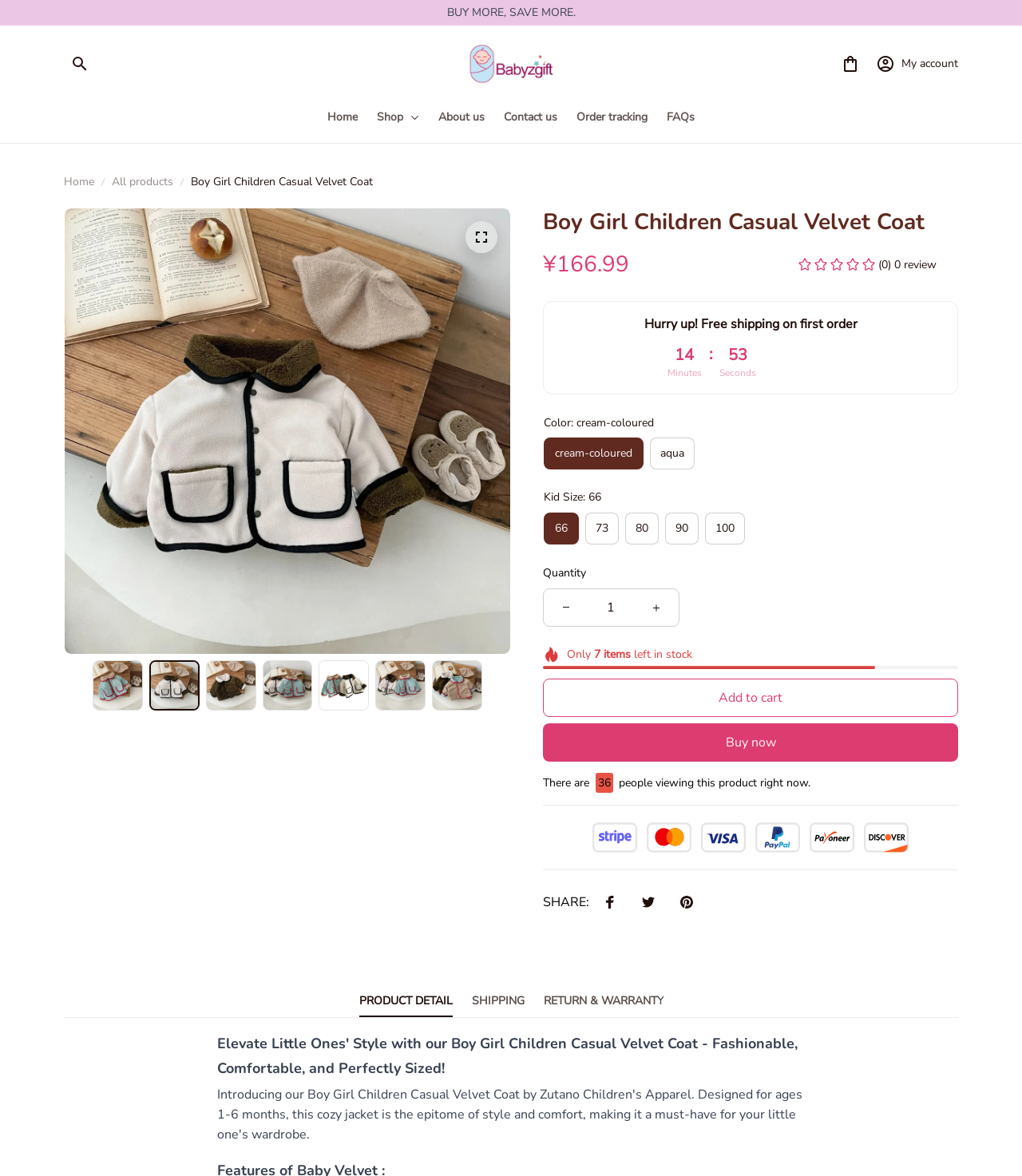Find the bounding box coordinates for the area you need to click to carry out the instruction: "Select the 'All products' option". The coordinates should be four float numbers between 0 and 1, indicated as [left, top, right, bottom].

[0.109, 0.147, 0.17, 0.162]